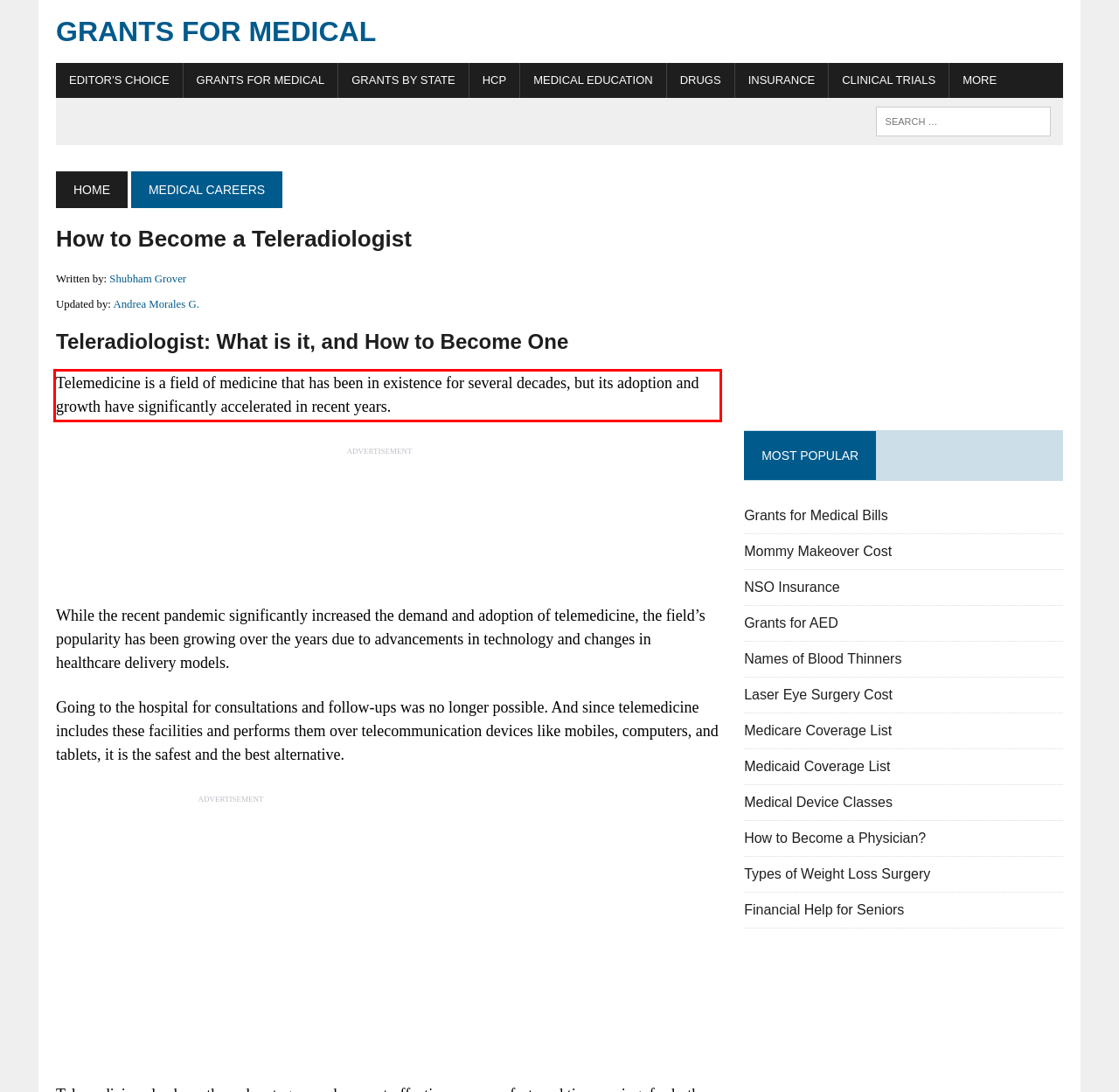From the provided screenshot, extract the text content that is enclosed within the red bounding box.

Telemedicine is a field of medicine that has been in existence for several decades, but its adoption and growth have significantly accelerated in recent years.